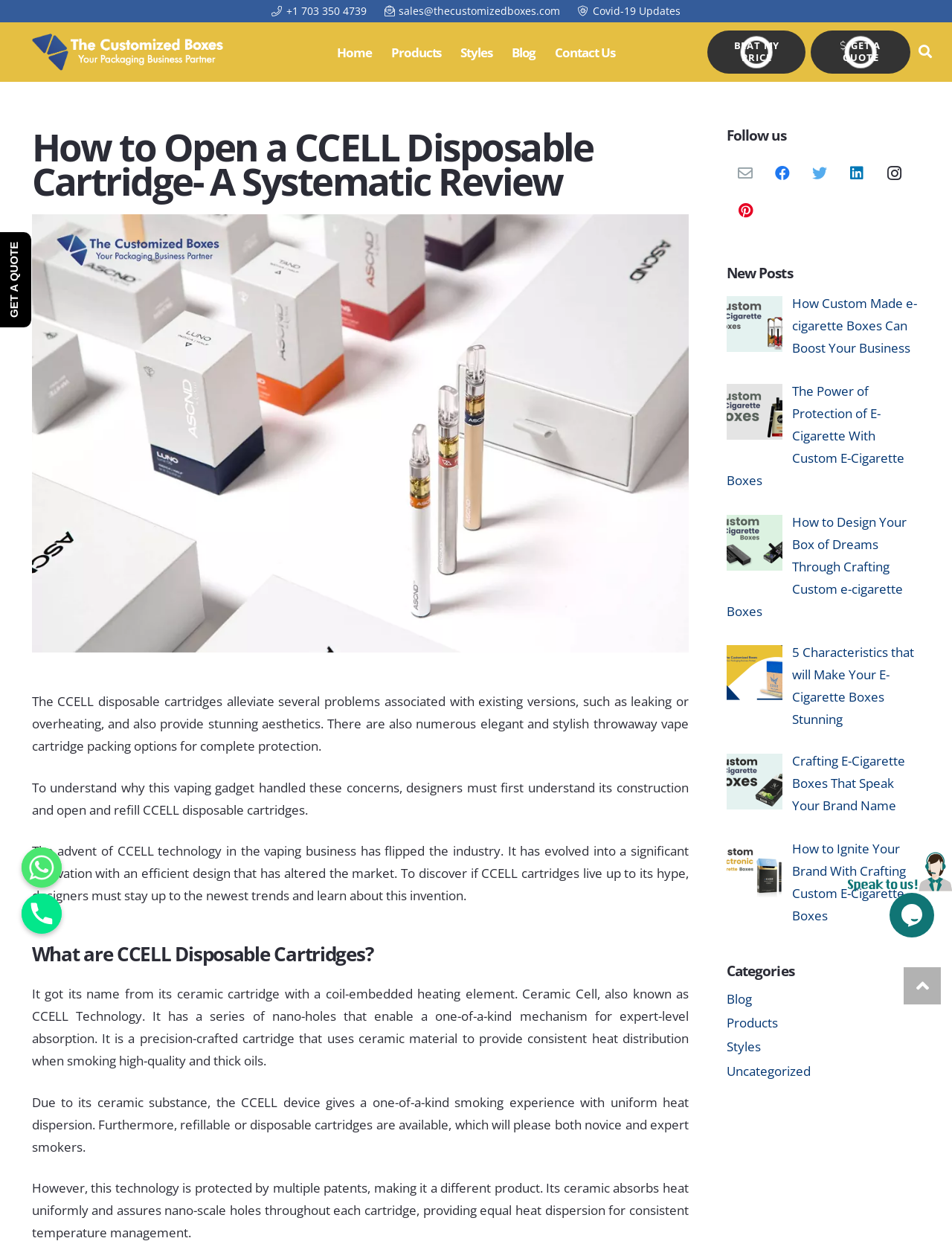Please find and generate the text of the main header of the webpage.

How to Open a CCELL Disposable Cartridge- A Systematic Review